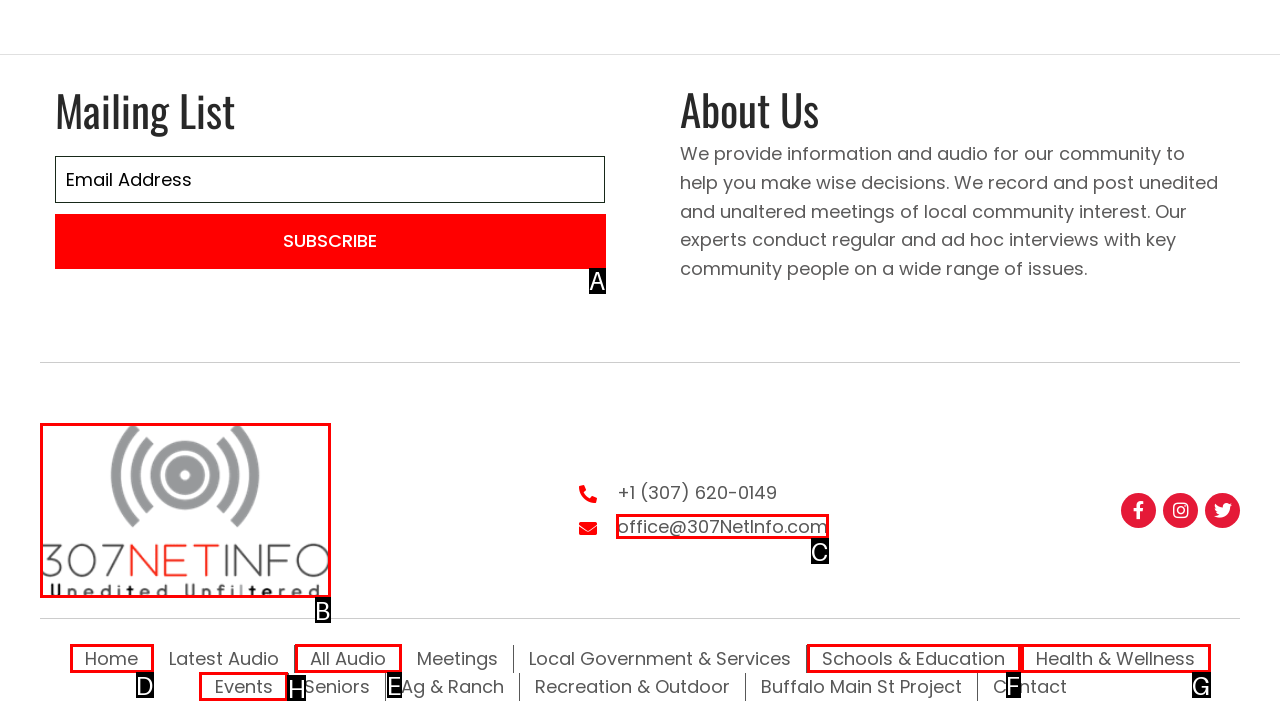From the given options, choose the one to complete the task: Contact the office
Indicate the letter of the correct option.

C